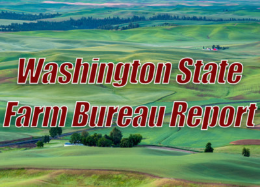What is the role of the Farm Bureau?
Please answer the question with as much detail as possible using the screenshot.

The Farm Bureau plays a crucial role in supporting local farmers and promoting agricultural sustainability, as mentioned in the caption. The image and the headline together emphasize the importance of the Farm Bureau in the region.